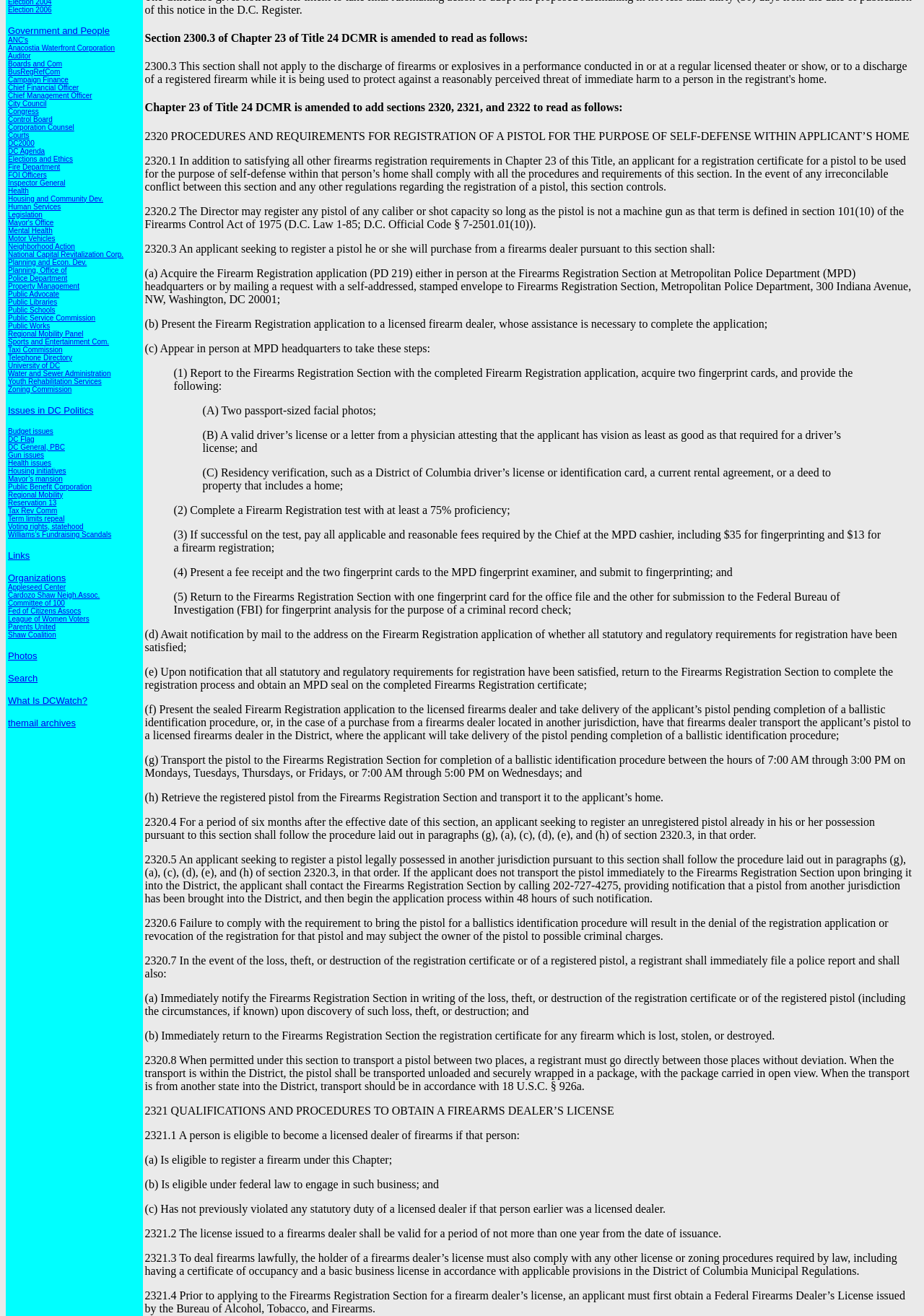Locate the bounding box coordinates for the element described below: "BusRegRefCom". The coordinates must be four float values between 0 and 1, formatted as [left, top, right, bottom].

[0.009, 0.051, 0.065, 0.057]